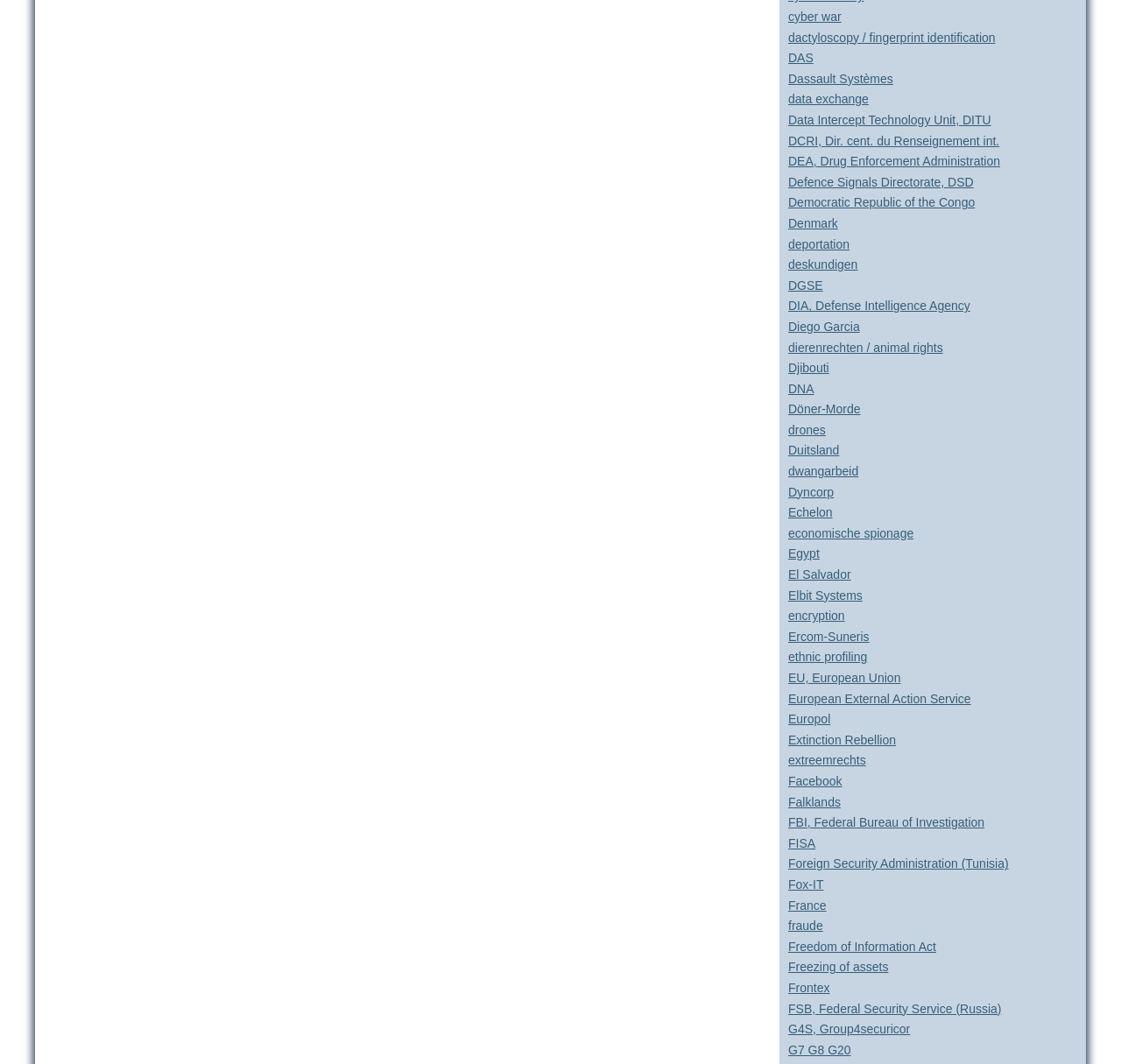Pinpoint the bounding box coordinates of the clickable element needed to complete the instruction: "Explore the topic of data exchange". The coordinates should be provided as four float numbers between 0 and 1: [left, top, right, bottom].

[0.703, 0.087, 0.775, 0.1]